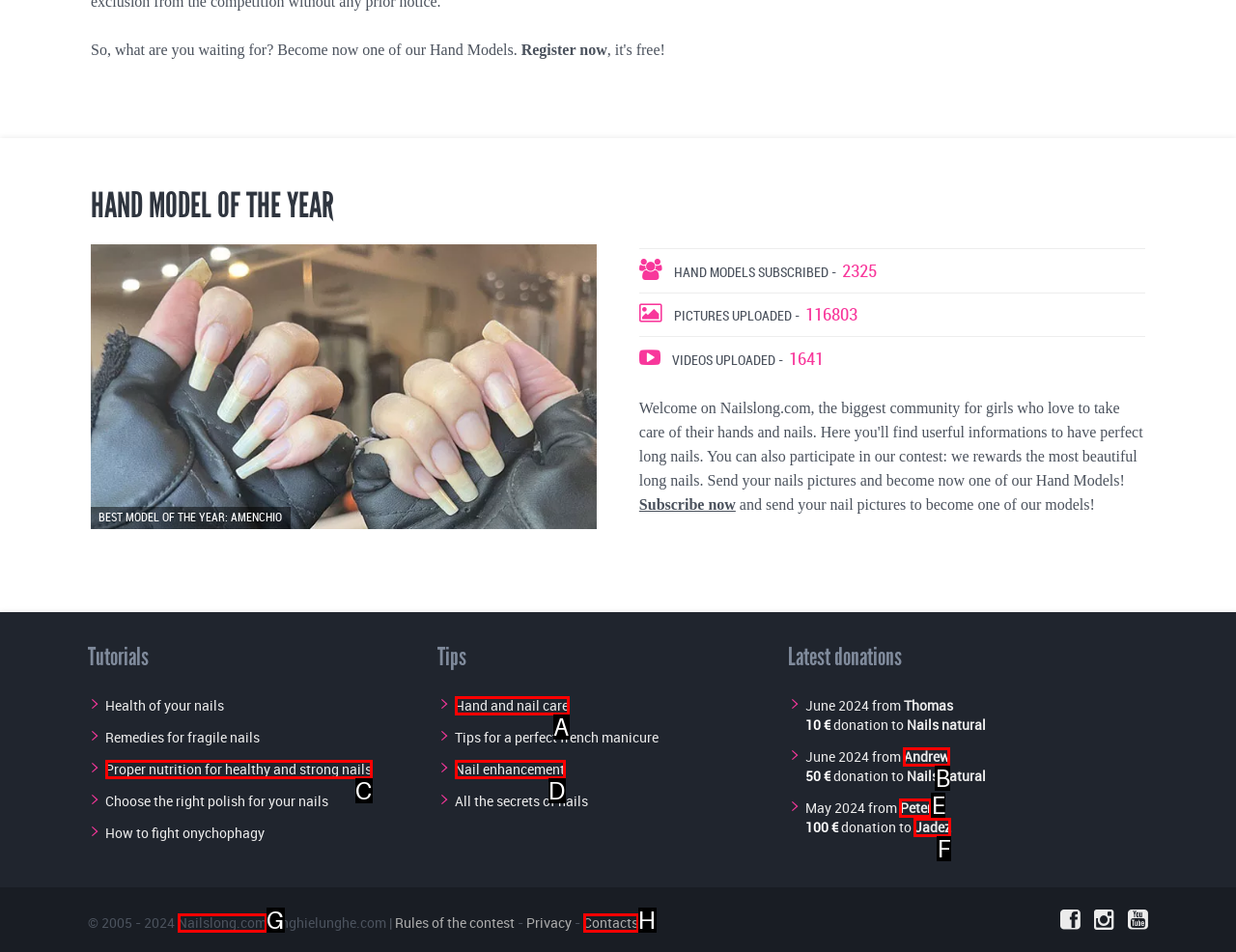Identify the UI element that corresponds to this description: Jadez
Respond with the letter of the correct option.

F